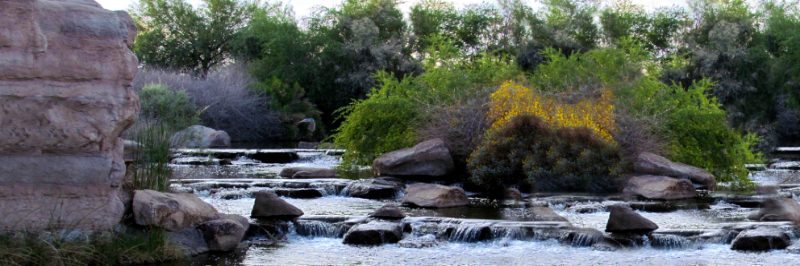Analyze the image and deliver a detailed answer to the question: Are there any man-made structures in the image?

The caption does not mention any man-made structures, such as buildings or bridges, in the image. It only describes natural features like the river, boulders, and vegetation, as well as the engineered water systems, which are not visually present in the image.